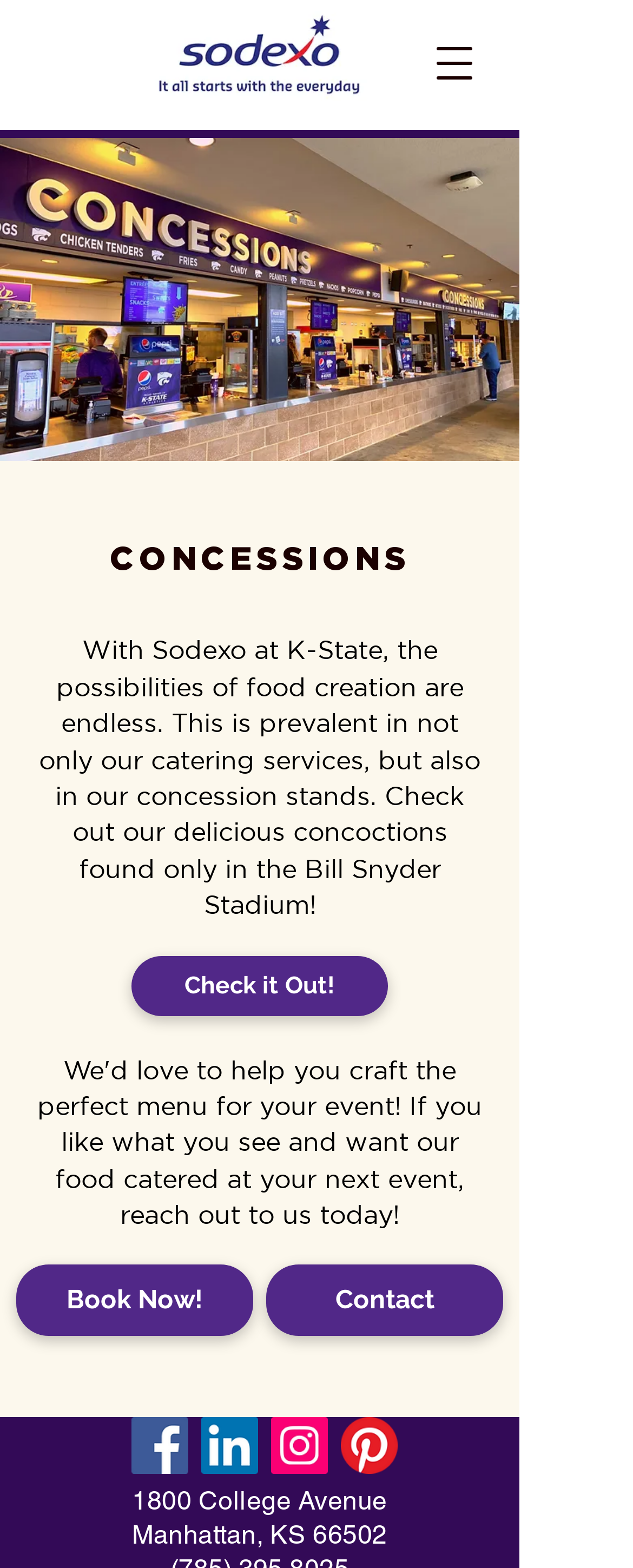Answer this question in one word or a short phrase: What is the address of the location?

1800 College Avenue, Manhattan, KS 66502